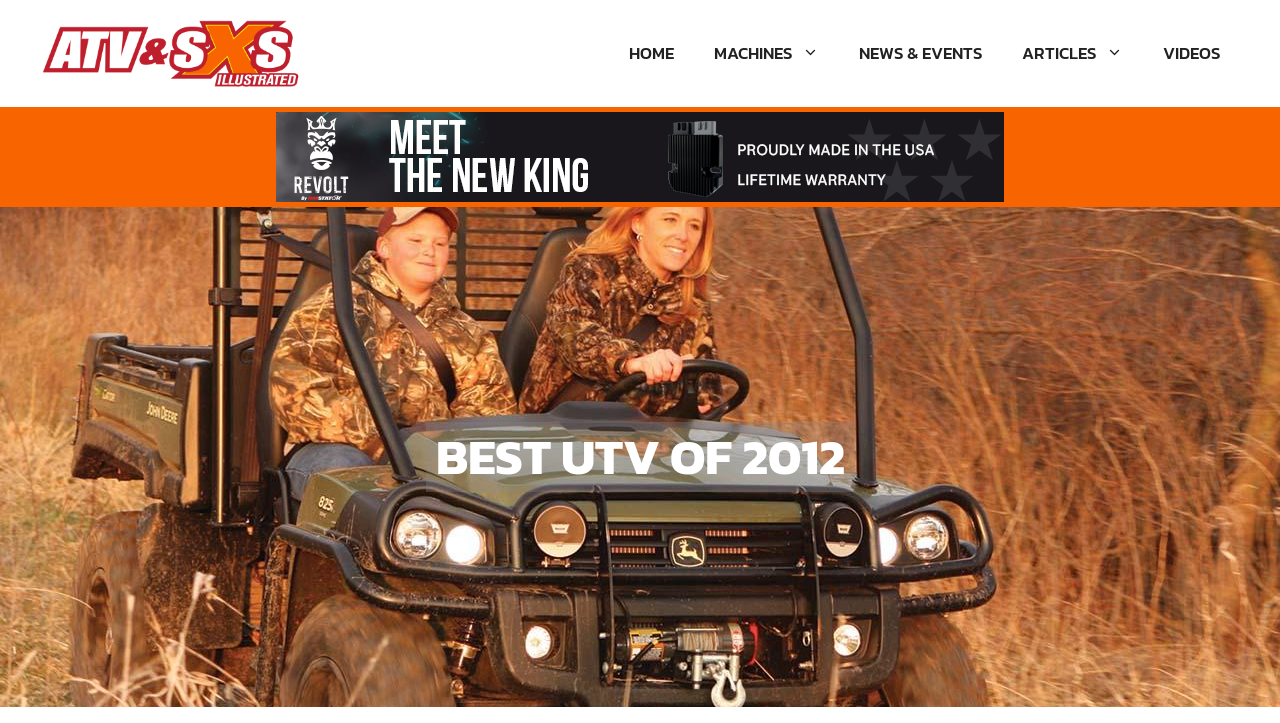What is the main title displayed on this webpage?

BEST UTV OF 2012